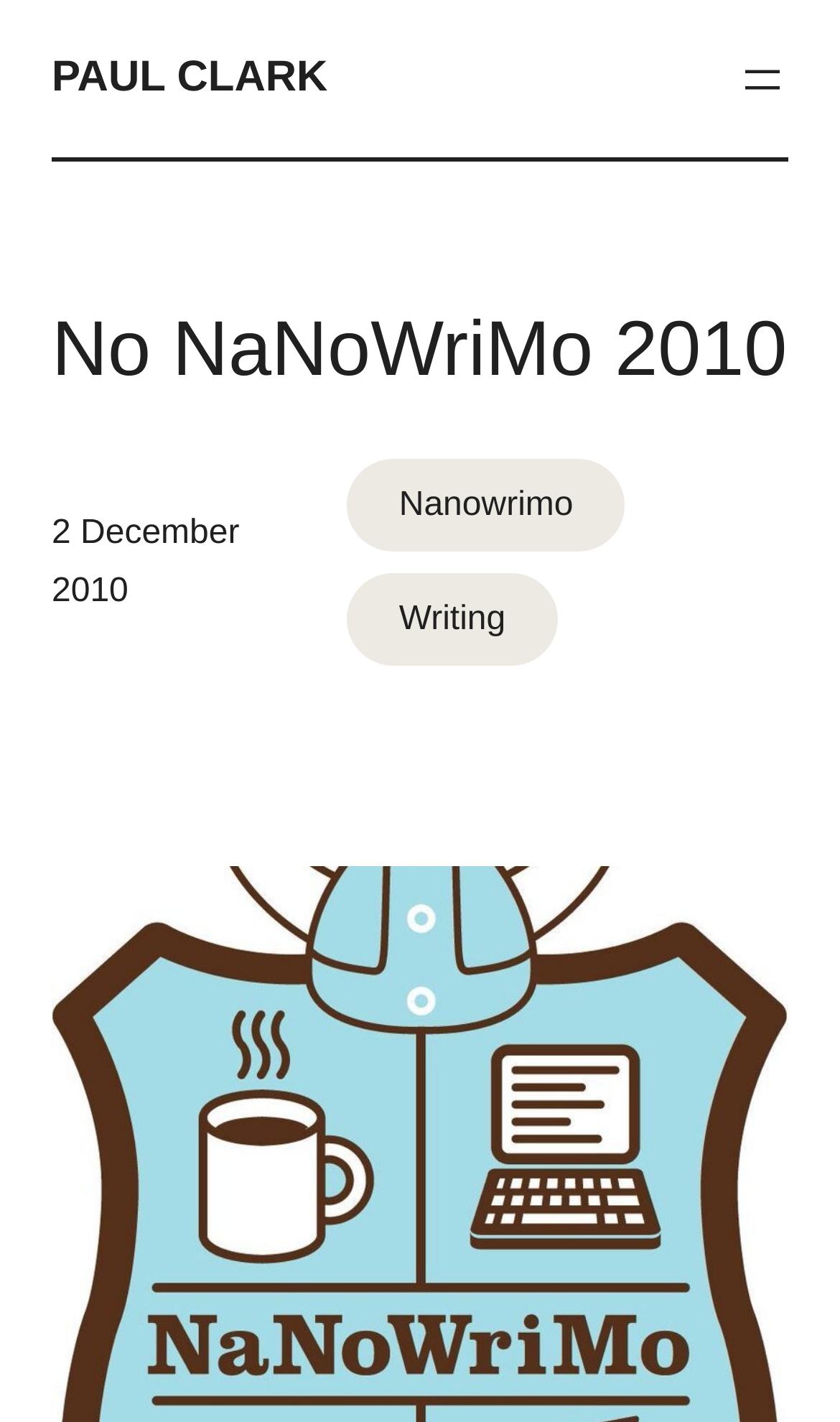What is the category of the post?
Refer to the image and provide a thorough answer to the question.

The category of the post is obtained from the link element 'Writing' which has a bounding box coordinate of [0.413, 0.403, 0.663, 0.469]. This element is likely to be a category or tag of the post.